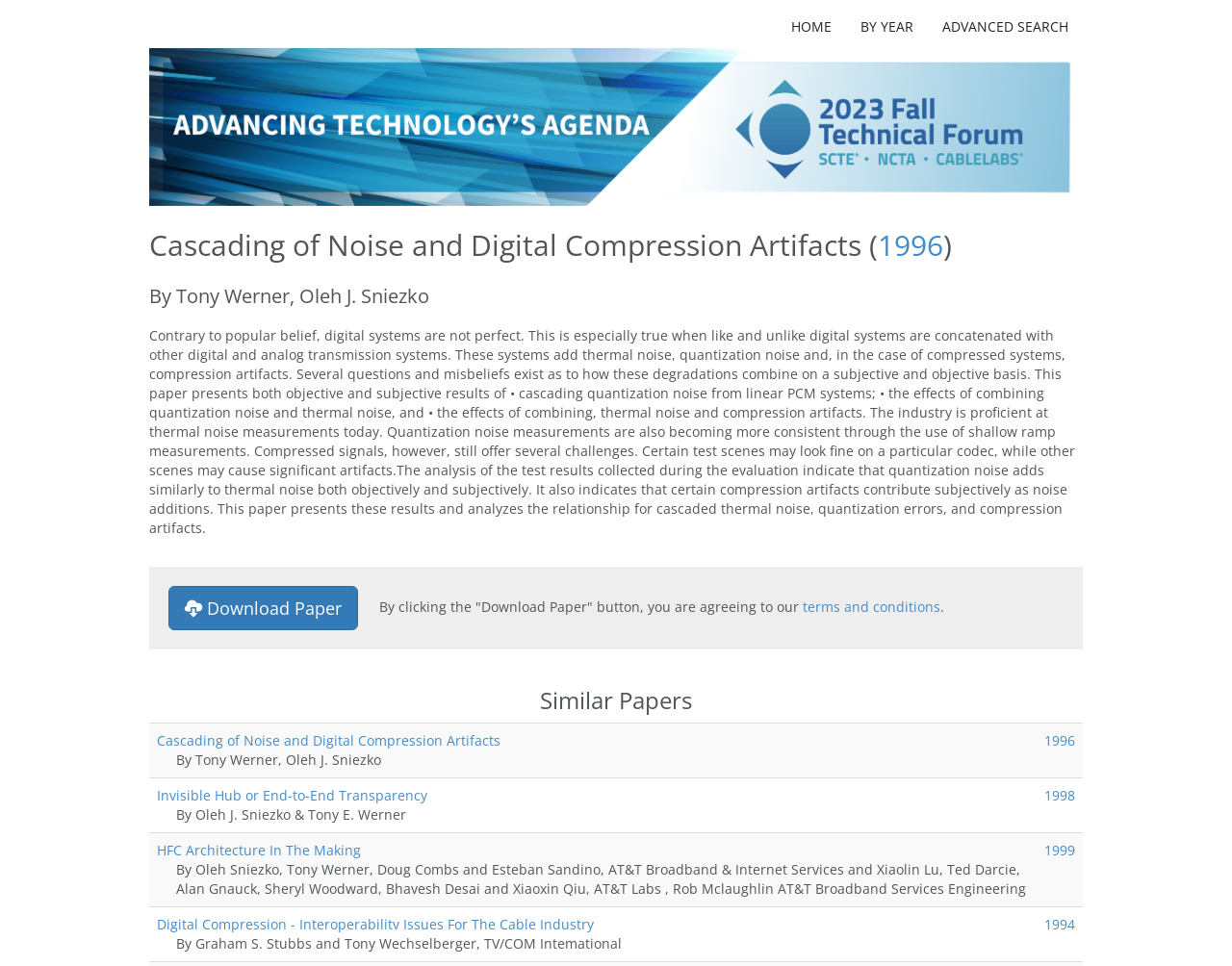Highlight the bounding box coordinates of the element you need to click to perform the following instruction: "view paper published in 1996."

[0.712, 0.233, 0.766, 0.274]